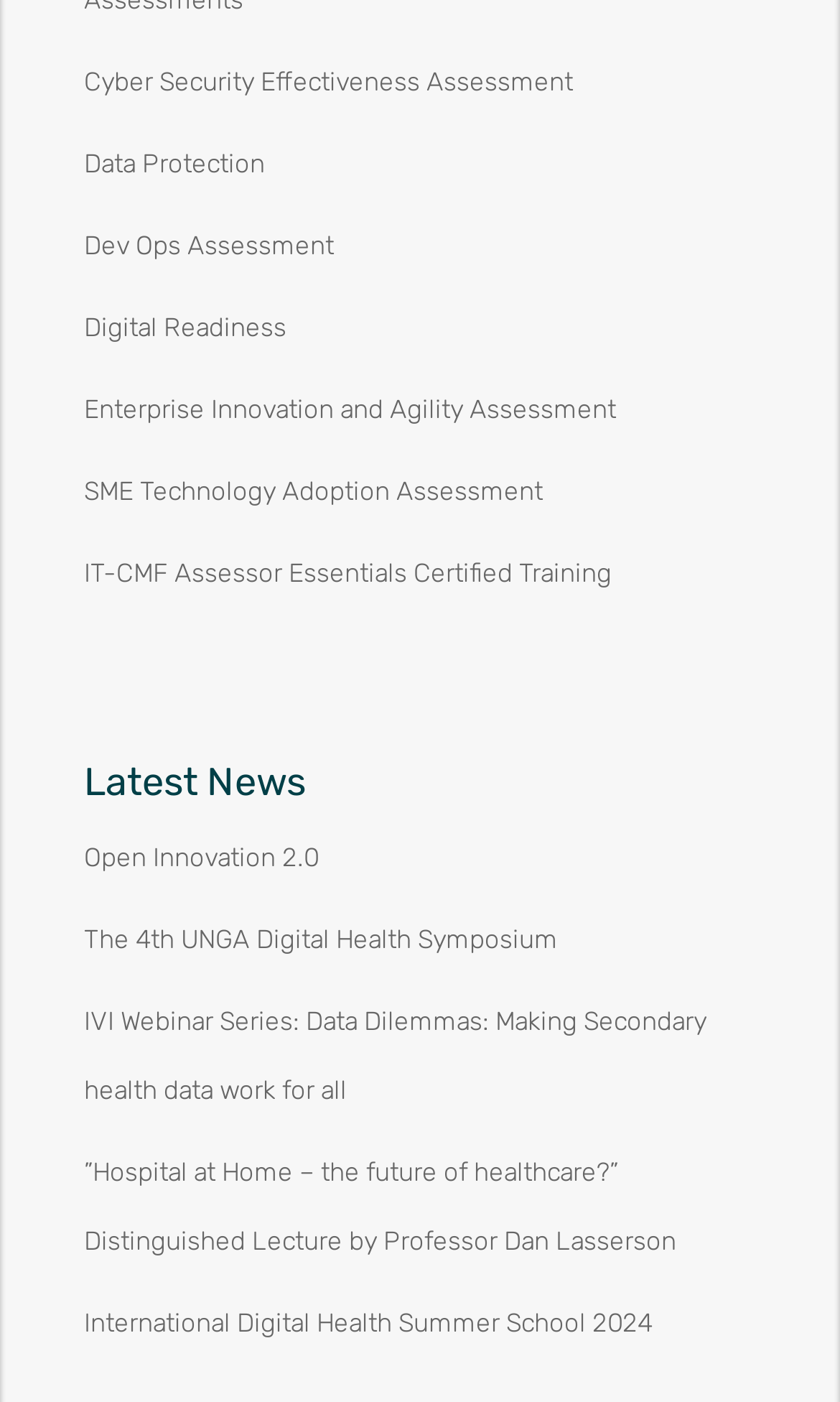Determine the bounding box coordinates of the clickable element to complete this instruction: "Register for the IT-CMF Assessor Essentials Certified Training". Provide the coordinates in the format of four float numbers between 0 and 1, [left, top, right, bottom].

[0.1, 0.399, 0.728, 0.42]